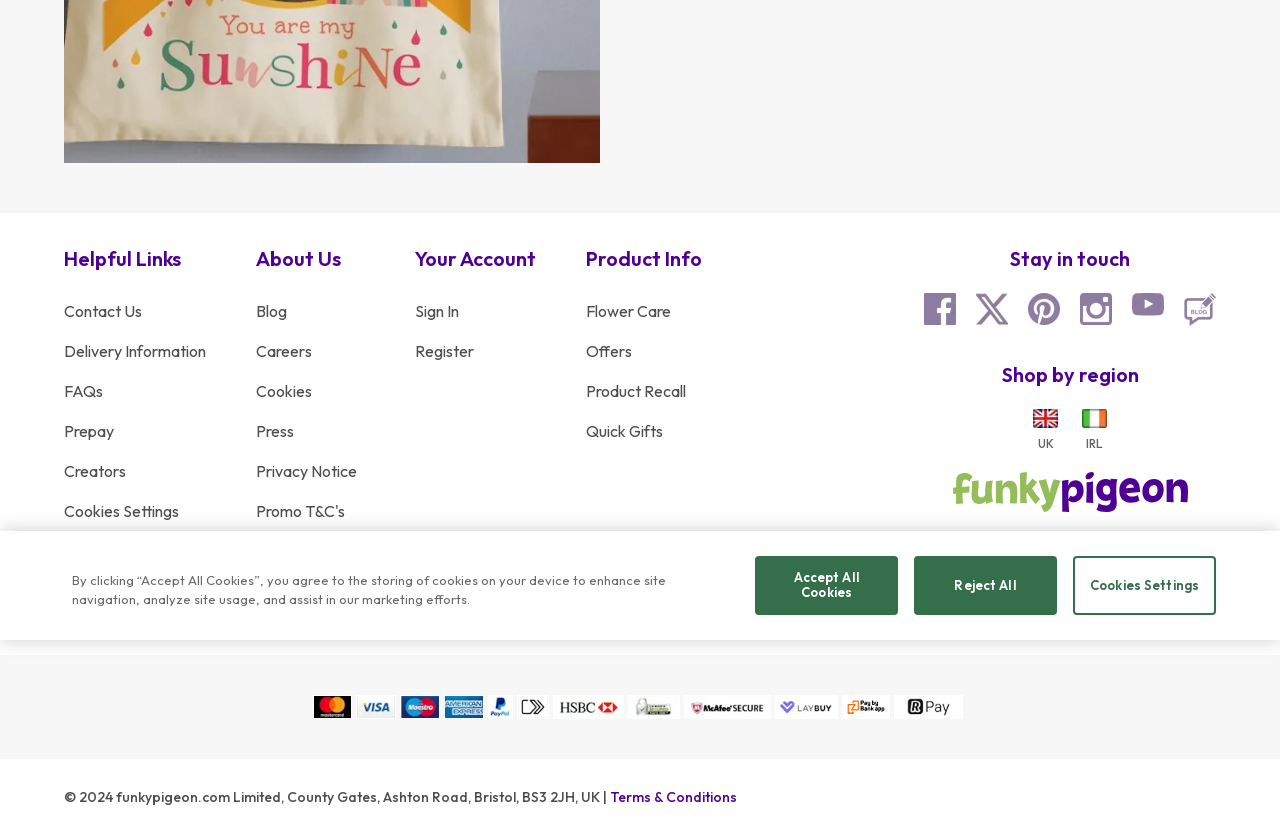From the webpage screenshot, predict the bounding box coordinates (top-left x, top-left y, bottom-right x, bottom-right y) for the UI element described here: Cookies Settings

[0.05, 0.59, 0.14, 0.633]